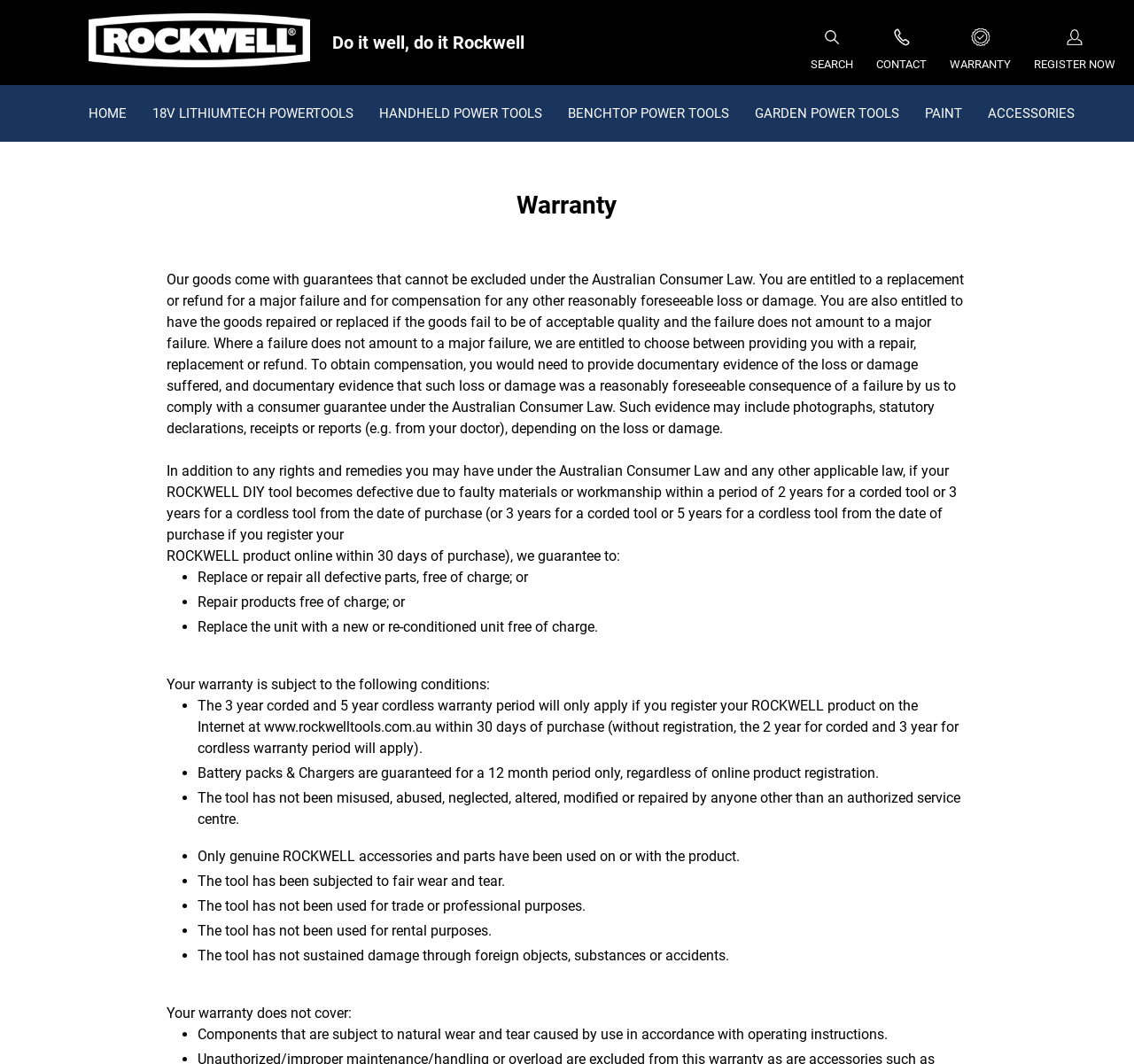Answer this question using a single word or a brief phrase:
What is the warranty period for cordless tools?

3 years